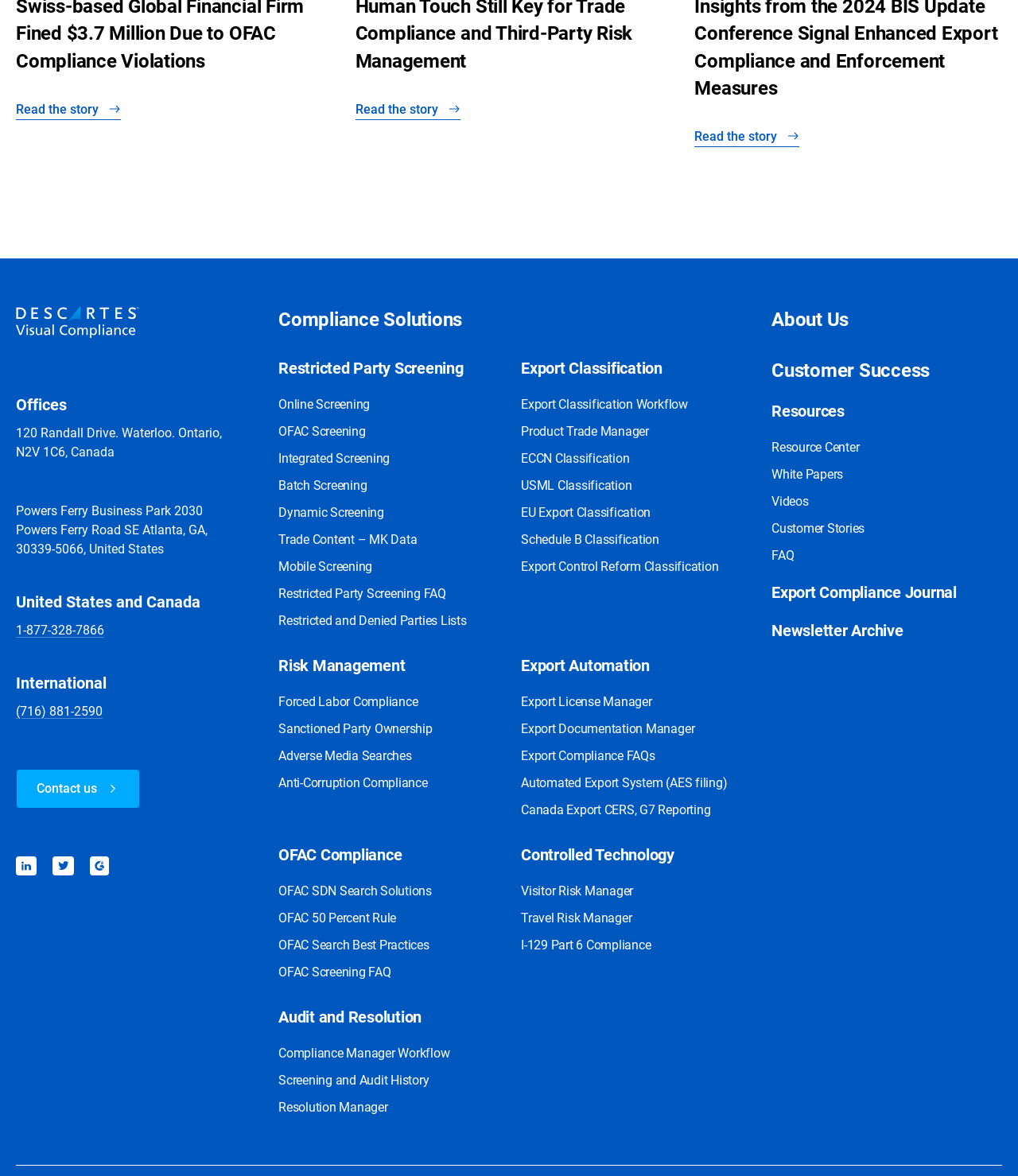Using the element description provided, determine the bounding box coordinates in the format (top-left x, top-left y, bottom-right x, bottom-right y). Ensure that all values are floating point numbers between 0 and 1. Element description: Forced Labor Compliance

[0.273, 0.59, 0.411, 0.603]